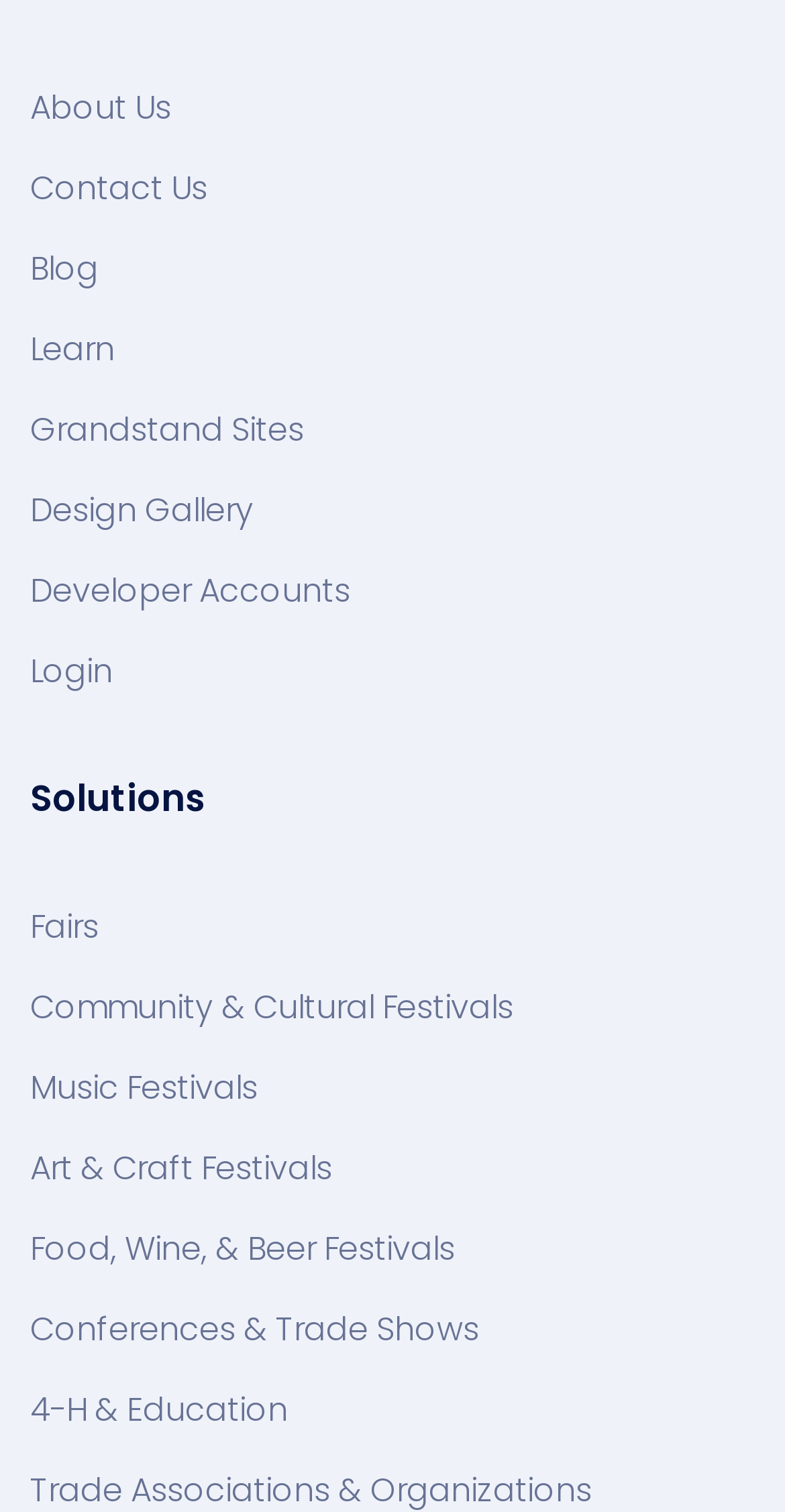Could you find the bounding box coordinates of the clickable area to complete this instruction: "view design gallery"?

[0.038, 0.325, 0.323, 0.352]